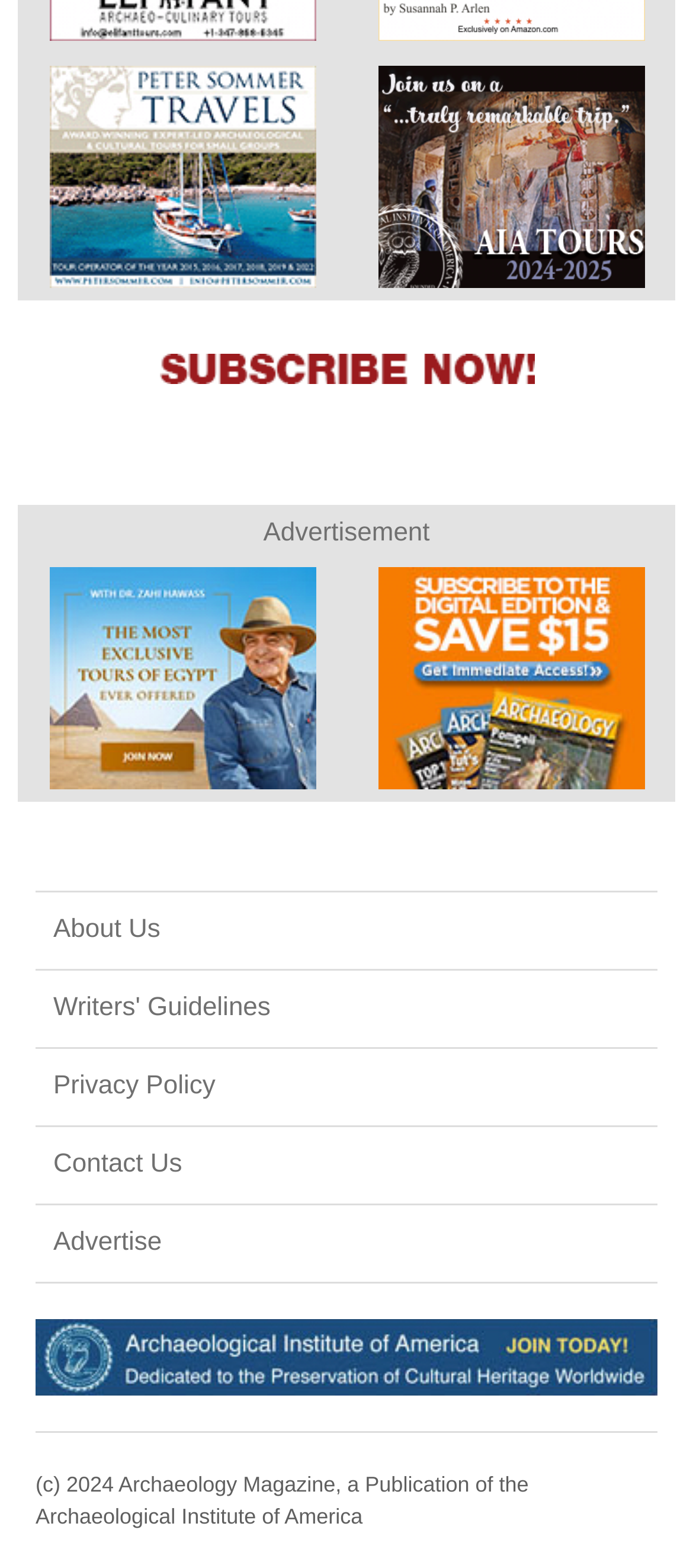Identify the bounding box coordinates of the element to click to follow this instruction: 'View the privacy policy'. Ensure the coordinates are four float values between 0 and 1, provided as [left, top, right, bottom].

[0.051, 0.669, 0.949, 0.717]